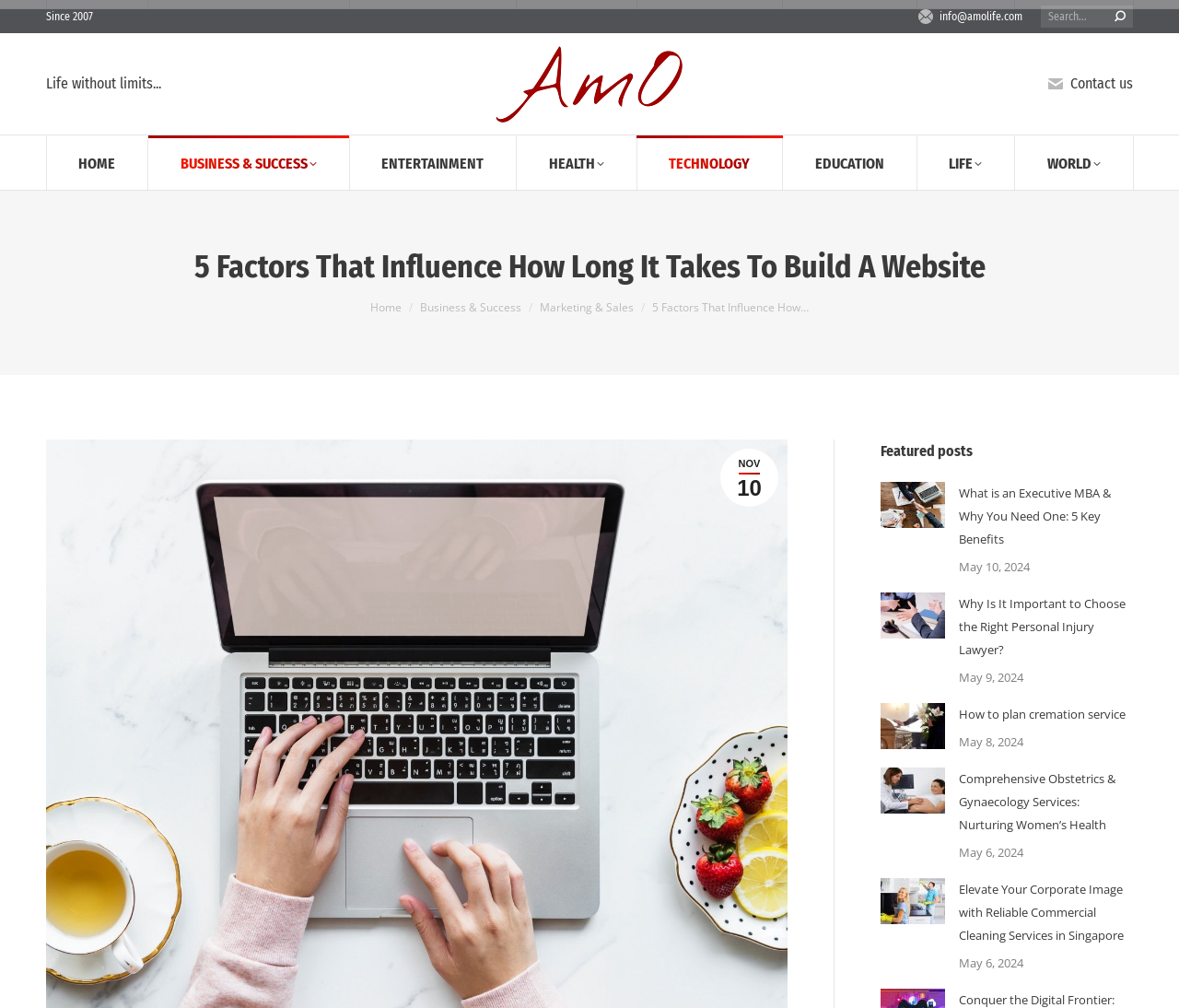Identify the bounding box coordinates of the region I need to click to complete this instruction: "Read the article about Executive MBA".

[0.813, 0.478, 0.961, 0.547]